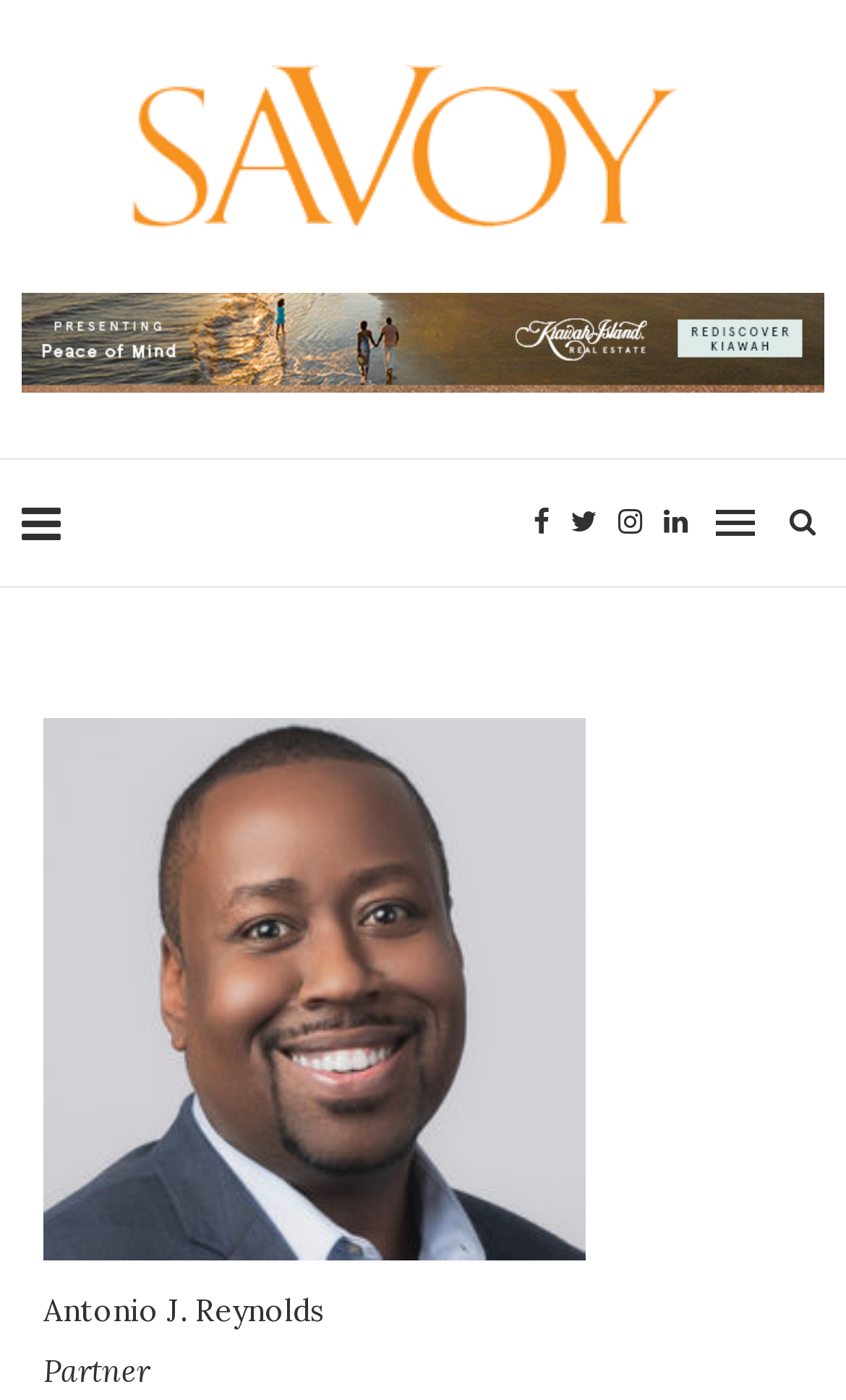Give a comprehensive overview of the webpage, including key elements.

The webpage is about Antonio J. Reynolds, a partner at Wiley Rein LLP. At the top, there is a logo of Savoy, which is an image with a link. Below the logo, there is another image with a link. 

On the left side, there is a profile picture of Antonio J. Reynolds, which takes up a significant portion of the page. To the right of the profile picture, there is a section with multiple social media icons, including Facebook, Twitter, LinkedIn, and others, each represented by a unique symbol. 

Below the social media icons, there is a brief description of Antonio J. Reynolds, with his name and title "Partner" written in a larger font size. The text describes Antonio J. Reynolds as a representative of financial services companies and other major corporations, as well as their officers and others.